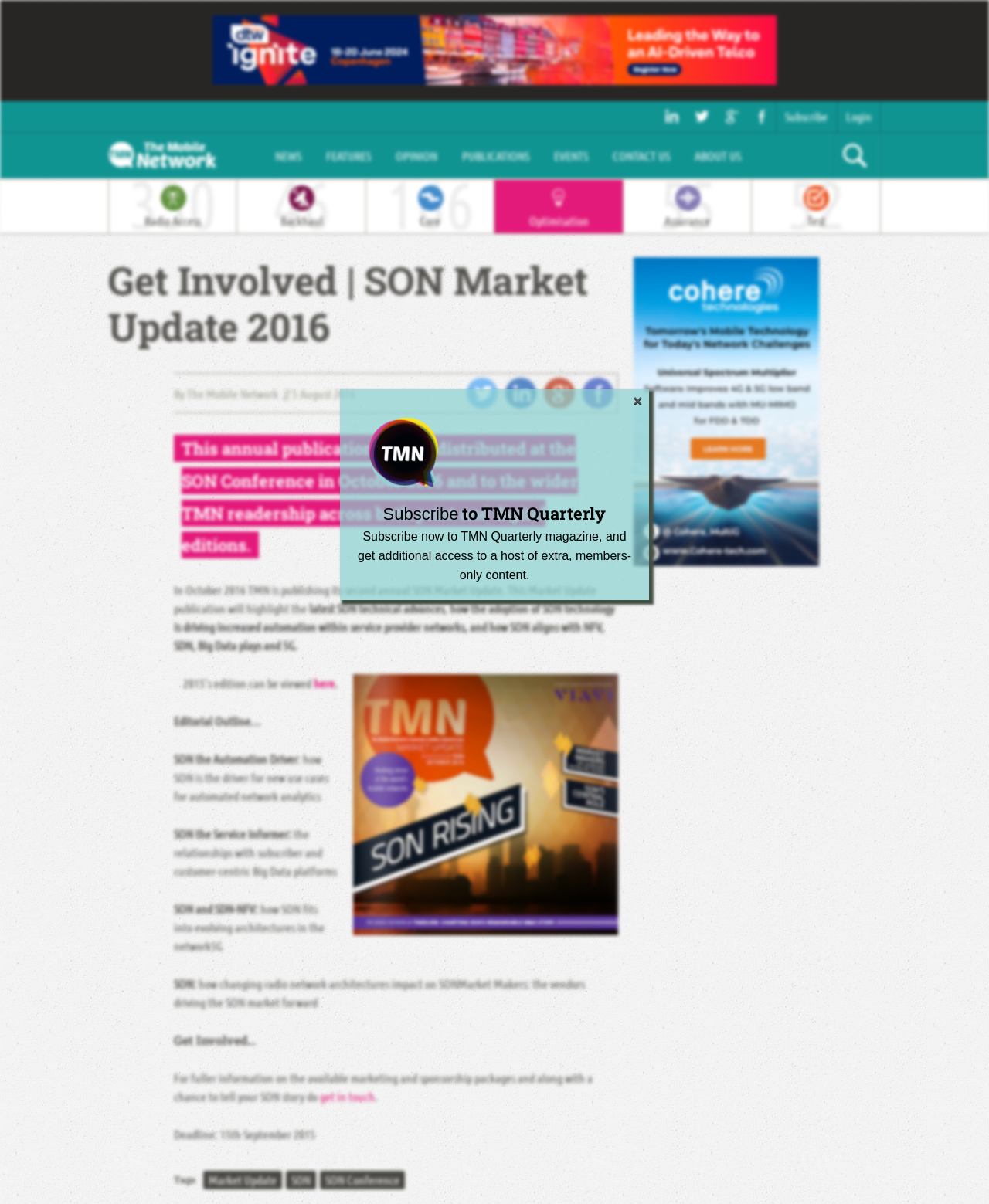Can you specify the bounding box coordinates for the region that should be clicked to fulfill this instruction: "Search for something".

[0.109, 0.149, 0.812, 0.178]